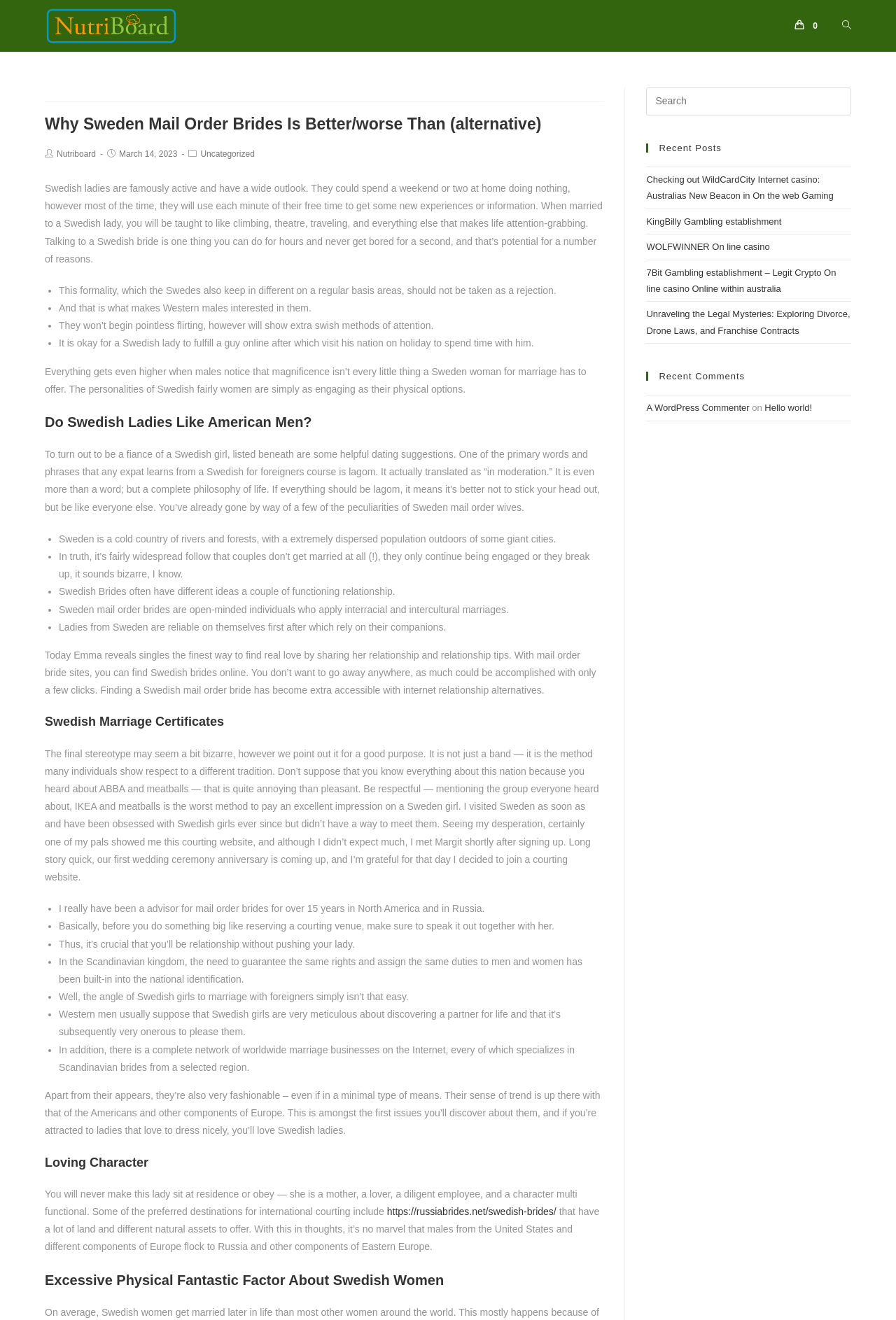Using the provided element description: "WOLFWINNER On line casino", determine the bounding box coordinates of the corresponding UI element in the screenshot.

[0.721, 0.183, 0.859, 0.191]